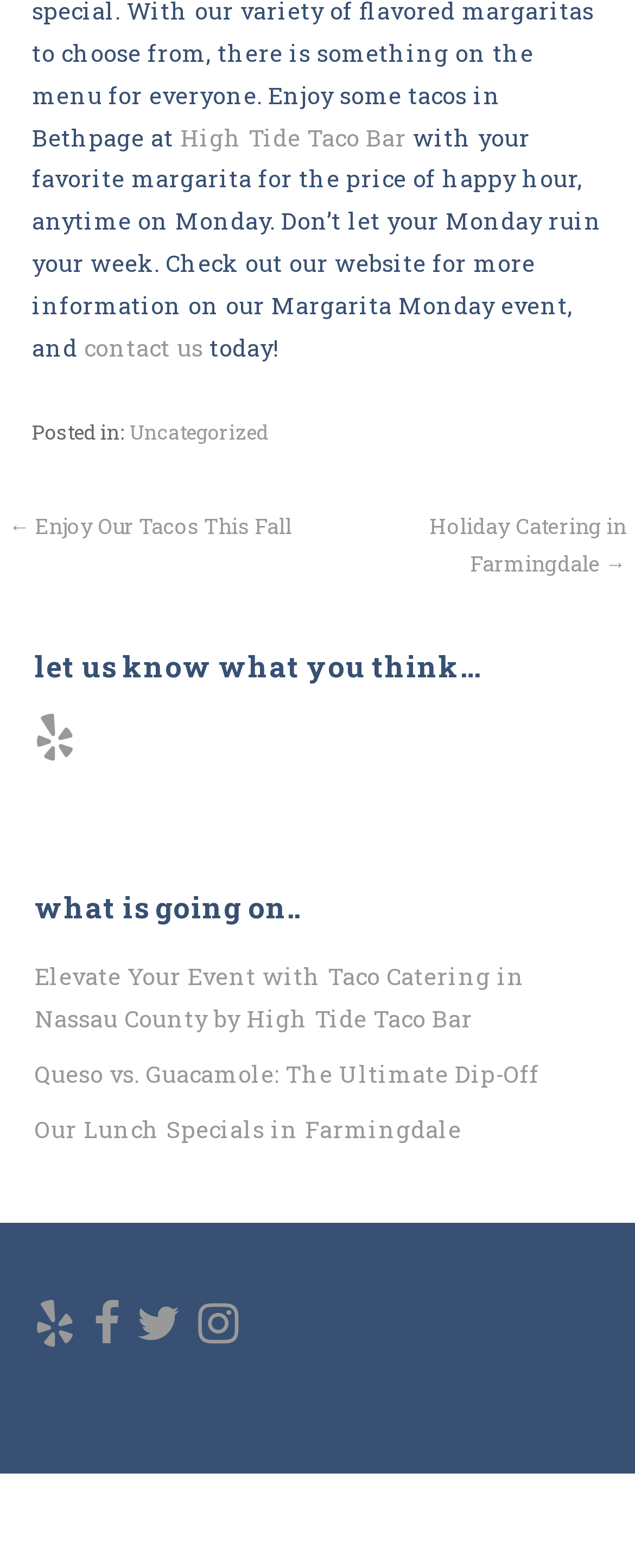Use a single word or phrase to answer the question:
What is the purpose of the 'let us know what you think…' section?

To provide feedback